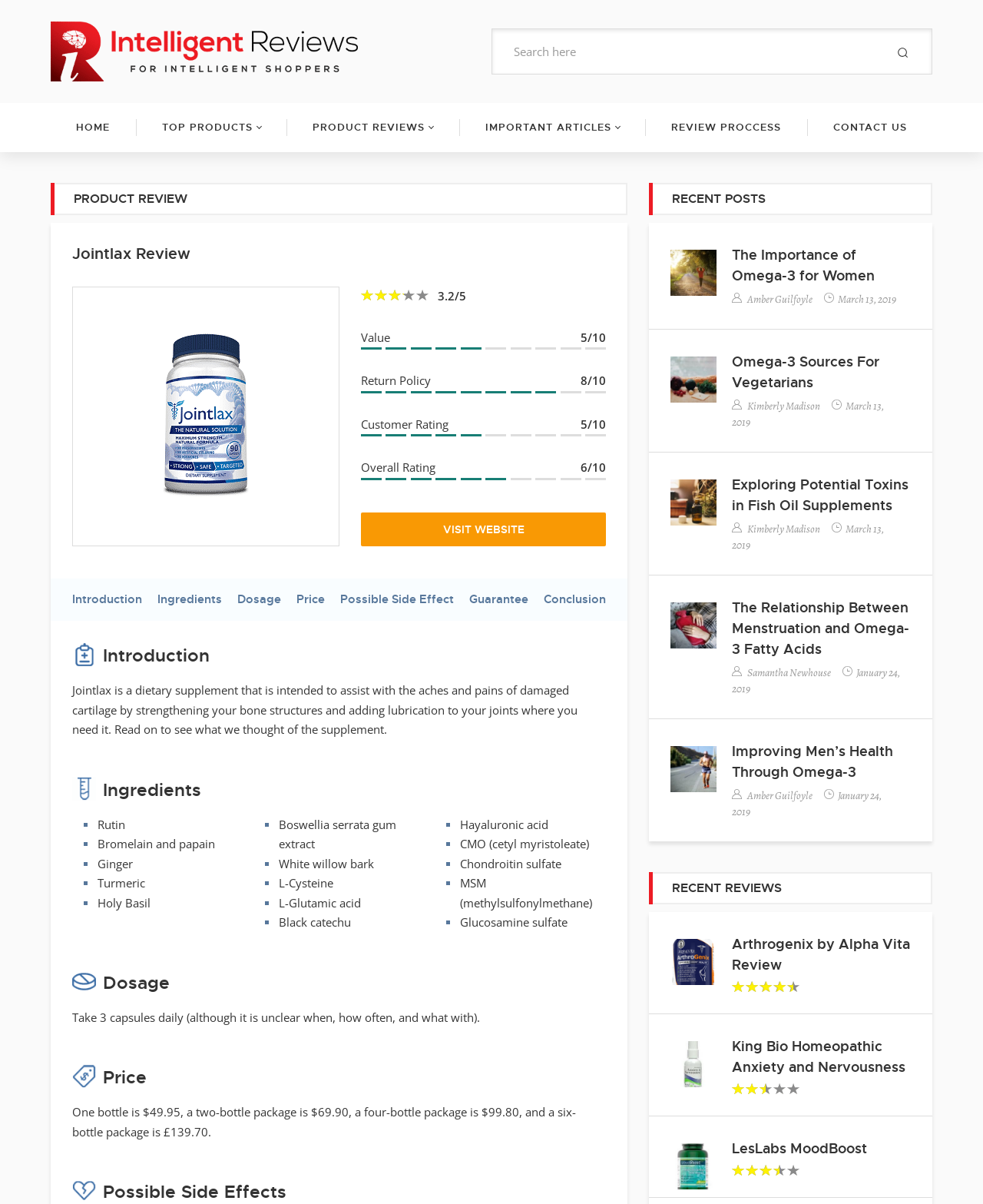Summarize the webpage with intricate details.

The webpage is a review of a product called Jointlax, a dietary supplement intended to assist with joint pain and cartilage damage. At the top of the page, there is a search bar with a "SEARCH" button to the right. Below the search bar, there is a navigation menu with links to various sections of the website, including "HOME", "TOP PRODUCTS", "PRODUCT REVIEWS", "IMPORTANT ARTICLES", "REVIEW PROCESS", and "CONTACT US".

The main content of the page is divided into sections, starting with a heading "PRODUCT REVIEW" followed by a subheading "Jointlax Review". Below this, there are ratings and scores for the product, including "Value", "Return Policy", "Customer Rating", and "Overall Rating". There is also a link to "VISIT WEBSITE" and a series of links to different sections of the review, including "Introduction", "Ingredients", "Dosage", "Price", and "Possible Side Effects".

The "Introduction" section provides a brief overview of the product and its intended use. The "Ingredients" section lists the various components of Jointlax, including Rutin, Bromelain and papain, Ginger, Turmeric, and others. The "Dosage" section provides instructions on how to take the supplement, and the "Price" section lists the different package options and their corresponding prices.

To the right of the main content, there is a section titled "RECENT POSTS" with a list of article summaries, including "The Importance of Omega-3 for Women" and "Omega-3 Sources For Vegetarians". Each article summary includes a heading, a brief description, and links to the full article.